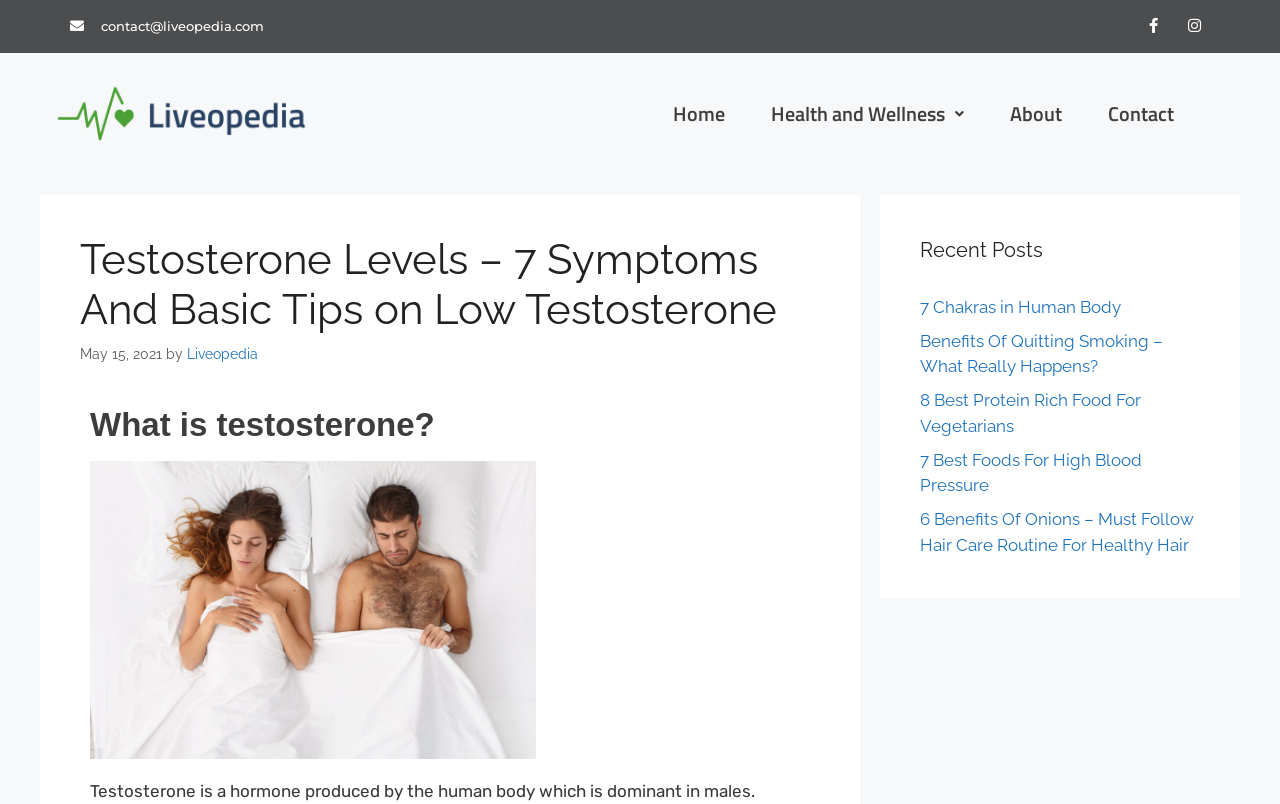What is the category of the article?
Look at the image and provide a short answer using one word or a phrase.

Health and Wellness